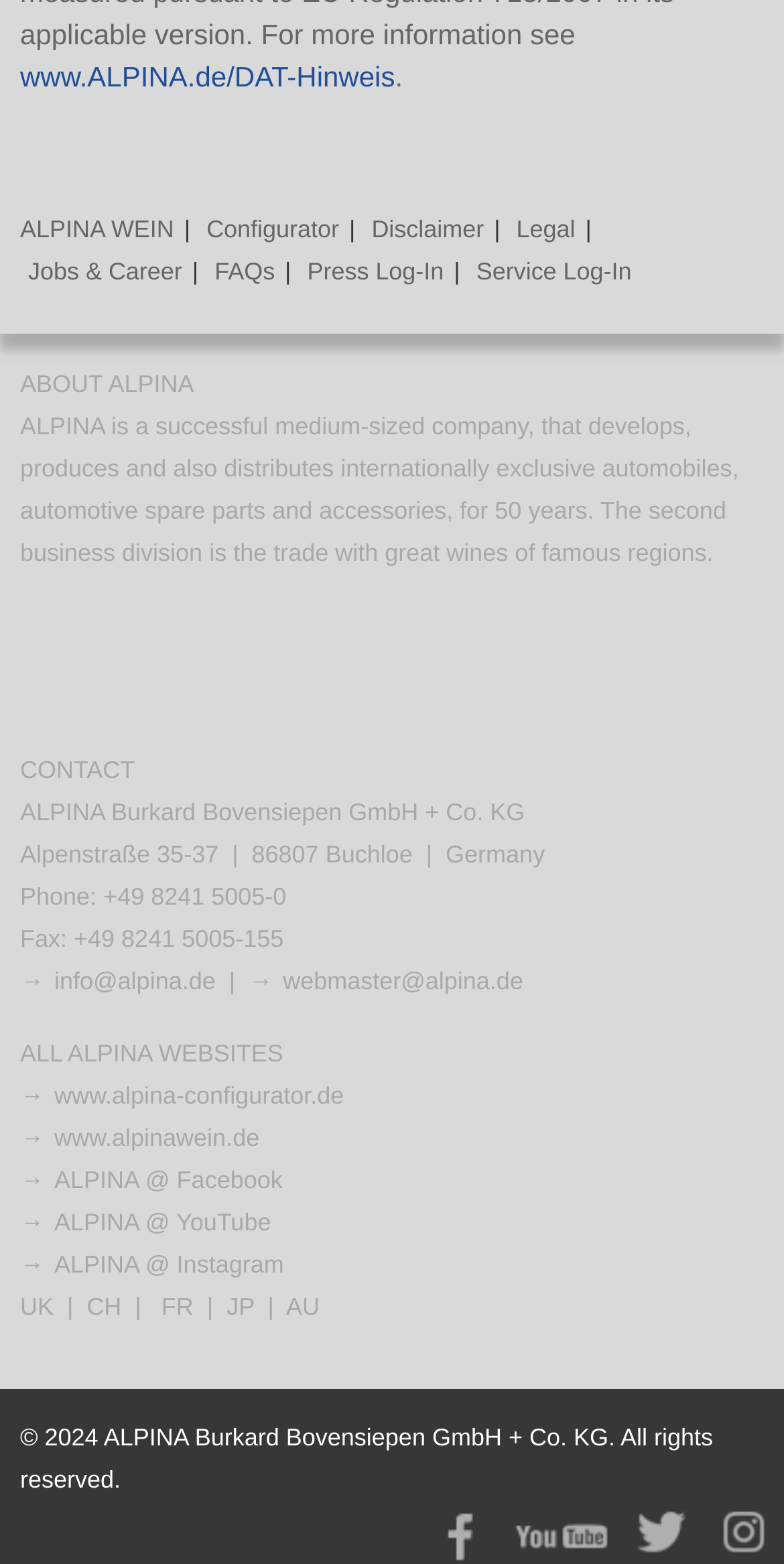Identify the bounding box coordinates of the section to be clicked to complete the task described by the following instruction: "Contact ALPINA via email". The coordinates should be four float numbers between 0 and 1, formatted as [left, top, right, bottom].

[0.026, 0.618, 0.292, 0.636]